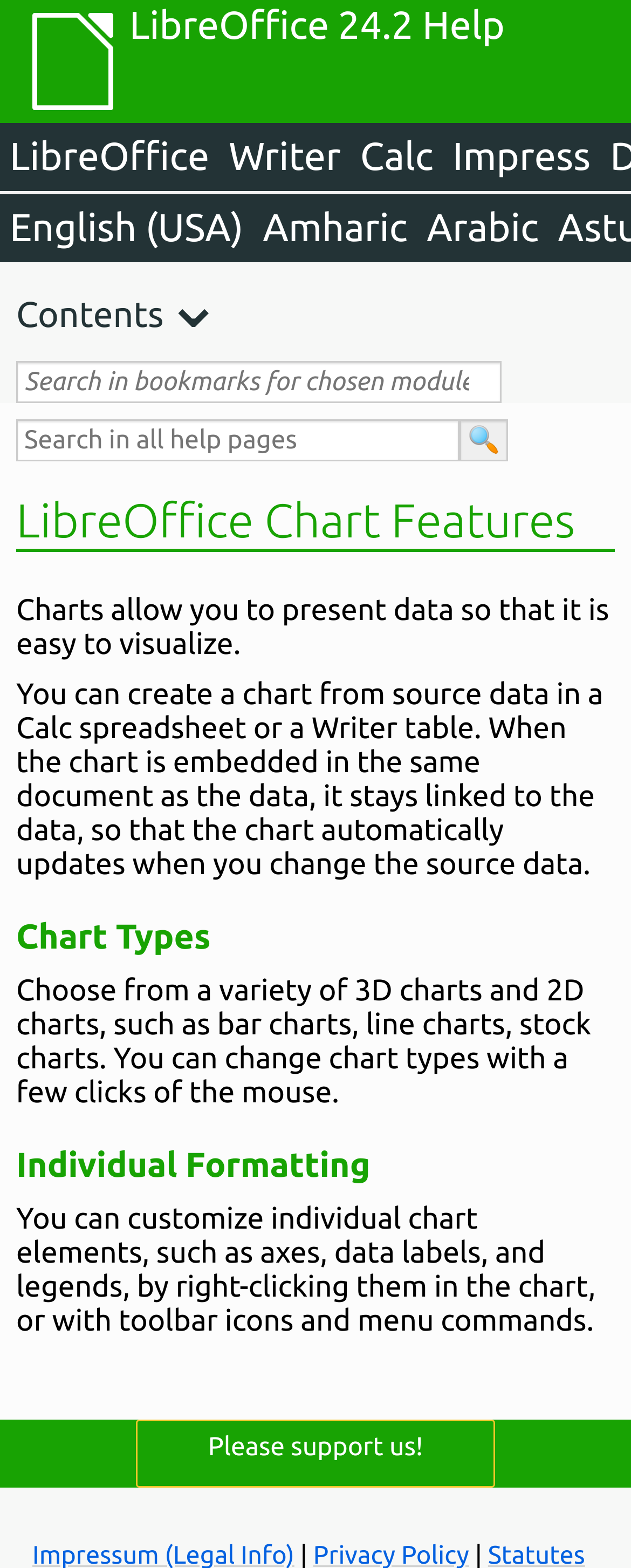Identify the bounding box coordinates for the region of the element that should be clicked to carry out the instruction: "Search in all help pages". The bounding box coordinates should be four float numbers between 0 and 1, i.e., [left, top, right, bottom].

[0.026, 0.267, 0.728, 0.294]